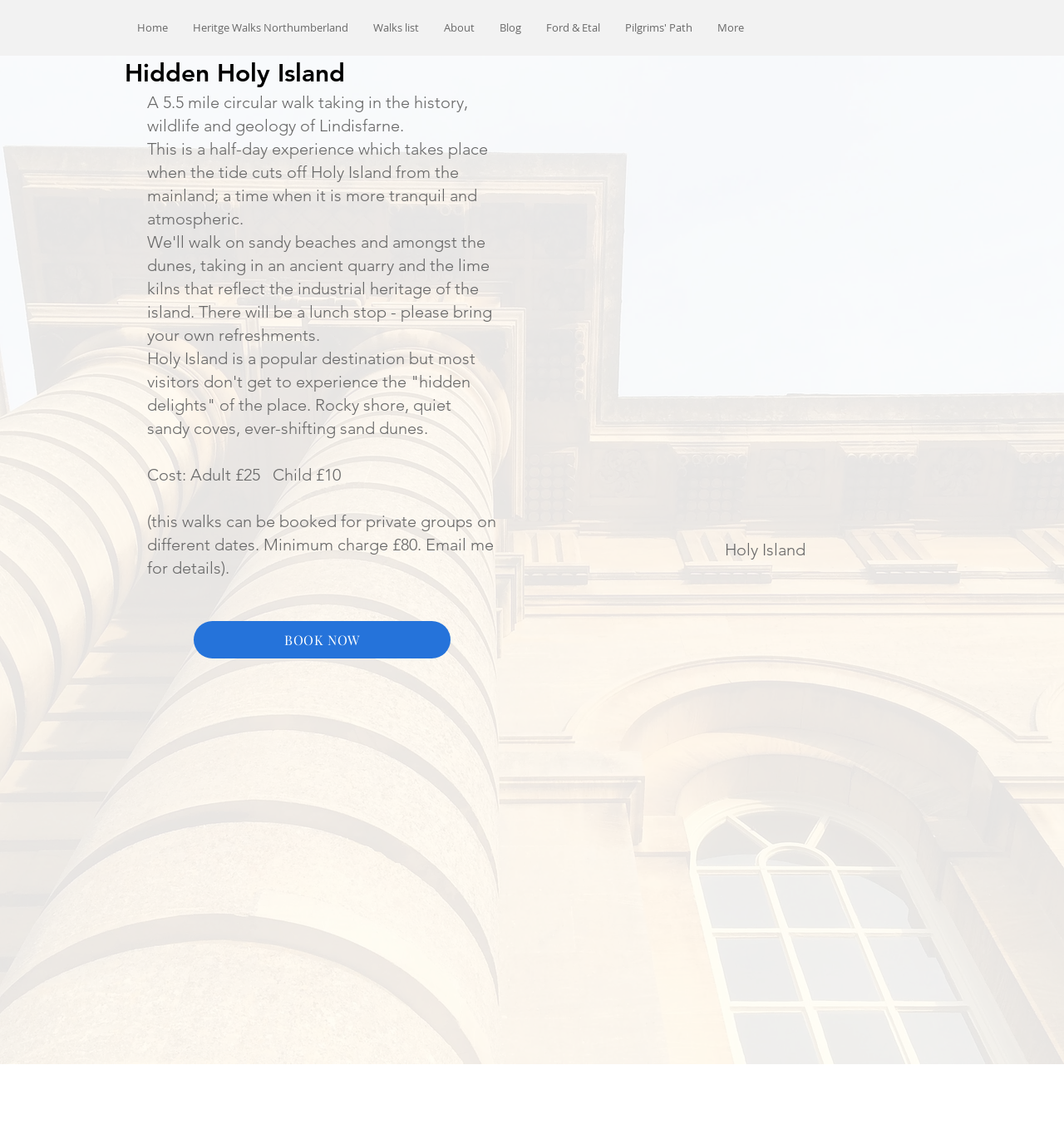Provide the bounding box for the UI element matching this description: "Pilgrims' Path".

[0.576, 0.012, 0.662, 0.037]